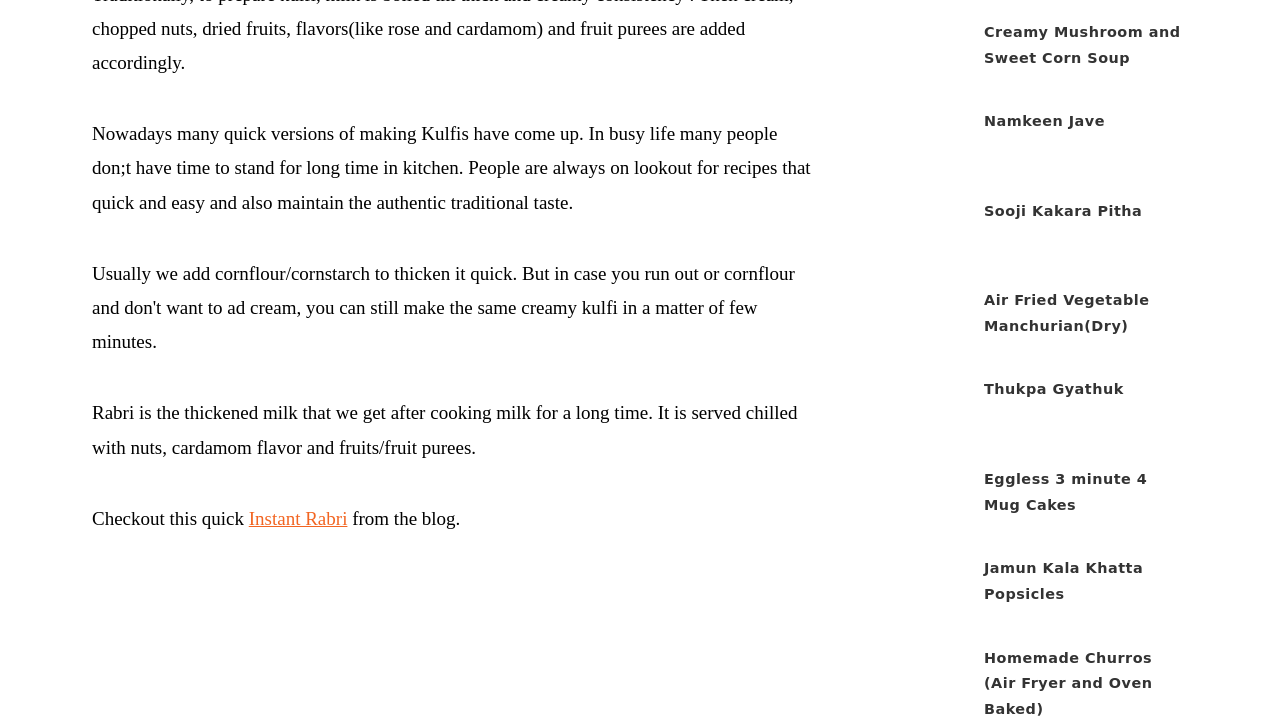Give a one-word or one-phrase response to the question:
What is the name of the soup in the first image?

Creamy Mushroom and Sweet Corn Soup